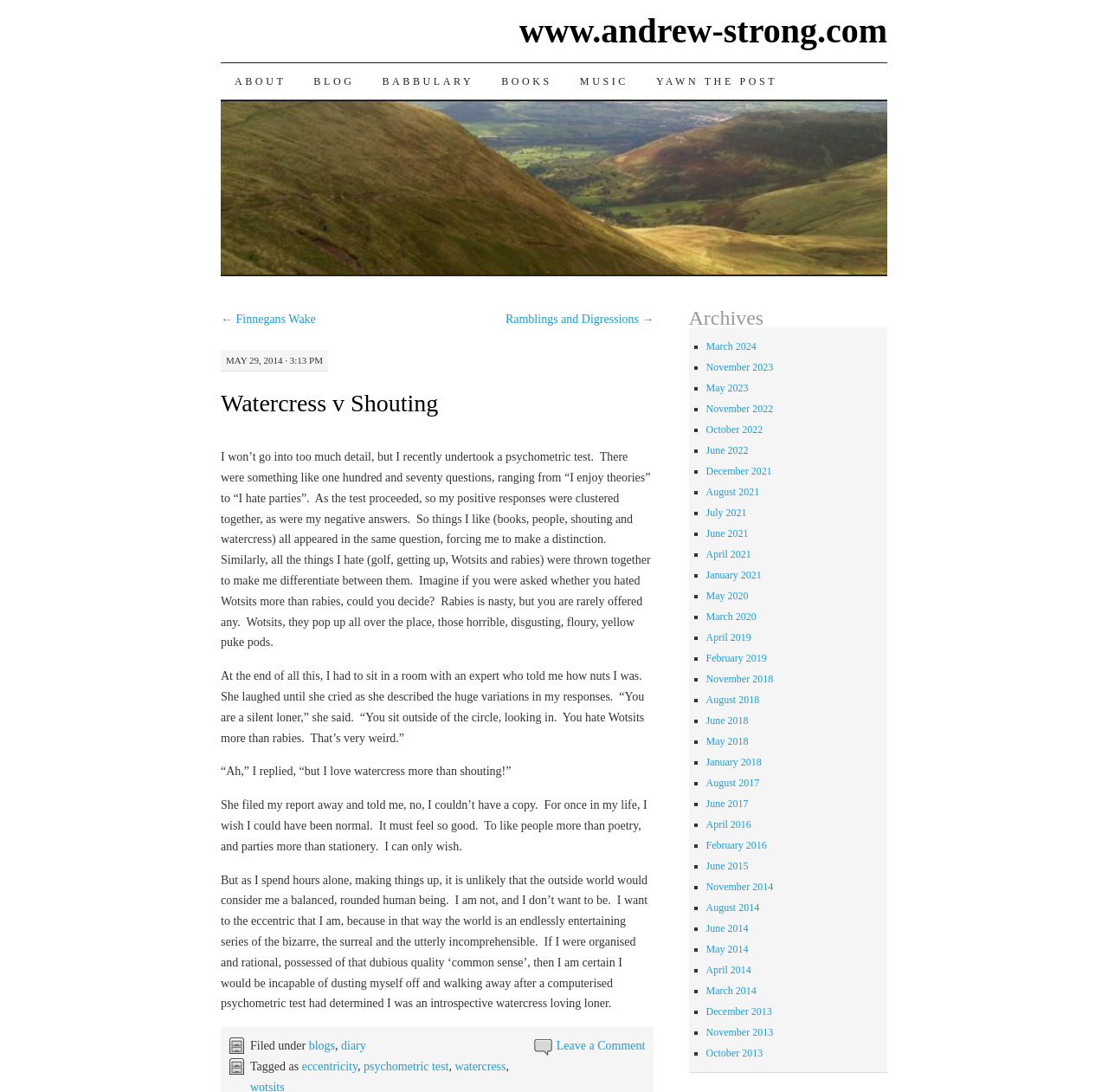What is the title of the blog post?
Analyze the screenshot and provide a detailed answer to the question.

The title of the blog post can be found in the heading element with the text 'Watercress v Shouting'.